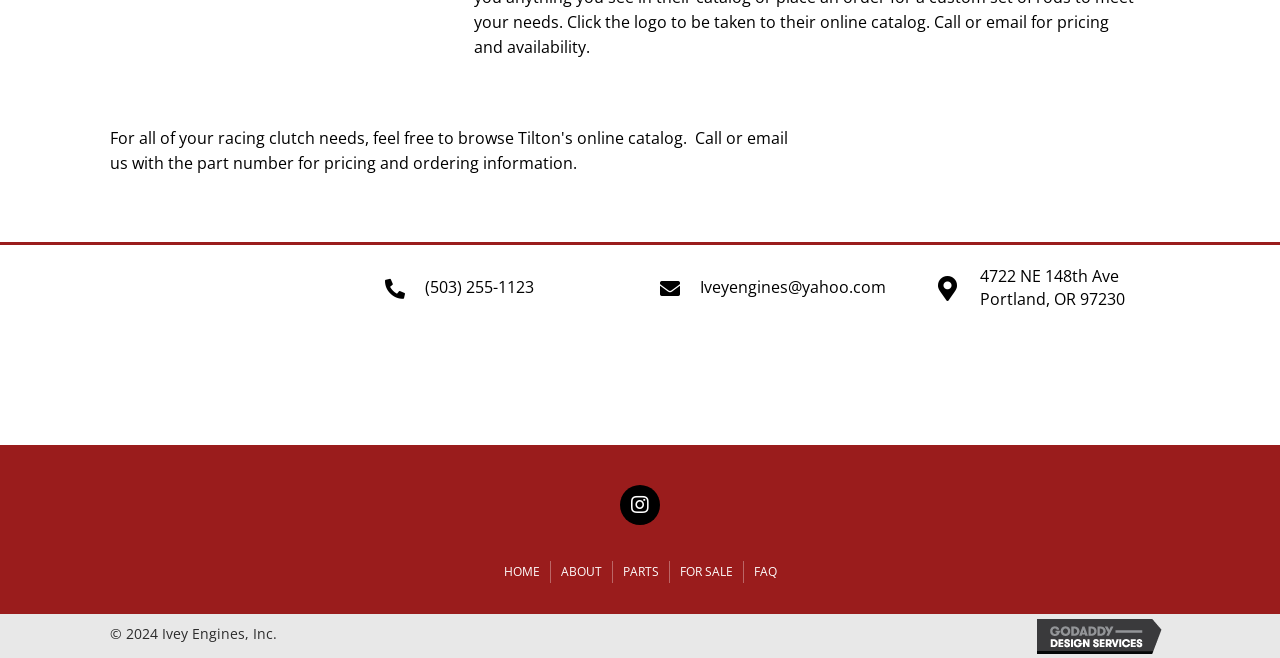Please respond to the question using a single word or phrase:
What is the address of the company?

4722 NE 148th Ave Portland, OR 97230